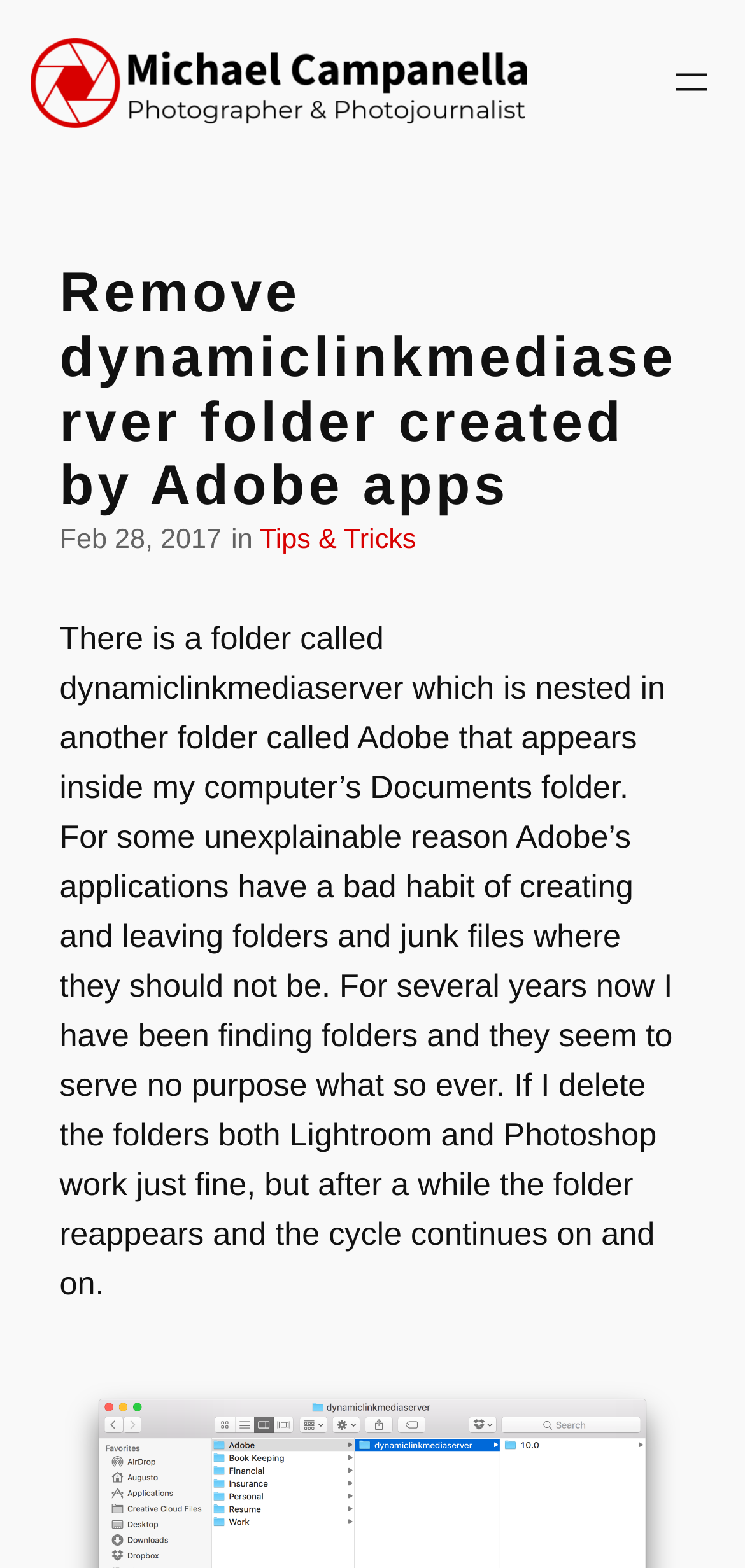What is the category of the article? Look at the image and give a one-word or short phrase answer.

Tips & Tricks